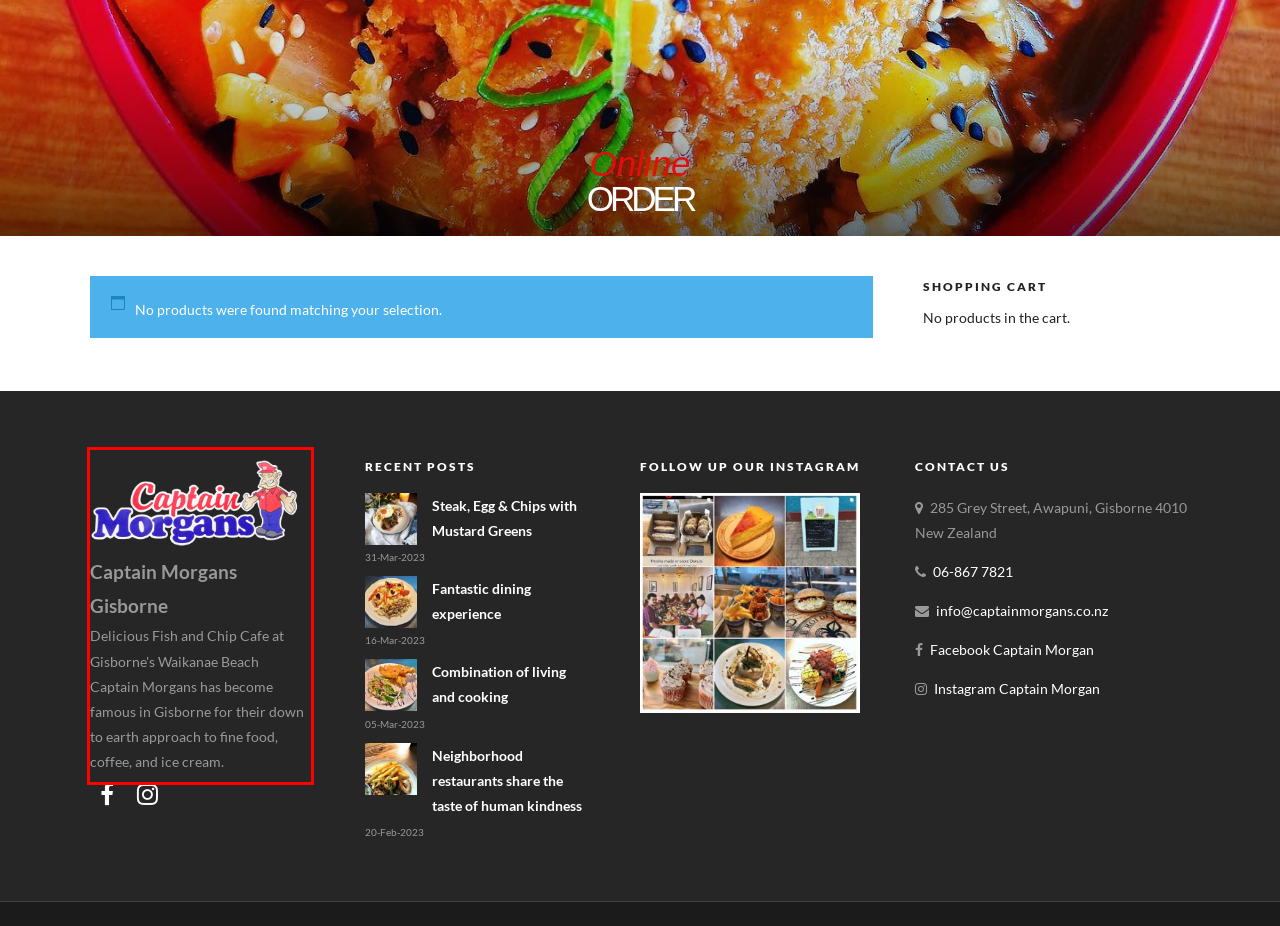The screenshot you have been given contains a UI element surrounded by a red rectangle. Use OCR to read and extract the text inside this red rectangle.

Captain Morgans Gisborne Delicious Fish and Chip Cafe at Gisborne's Waikanae Beach Captain Morgans has become famous in Gisborne for their down to earth approach to fine food, coffee, and ice cream.